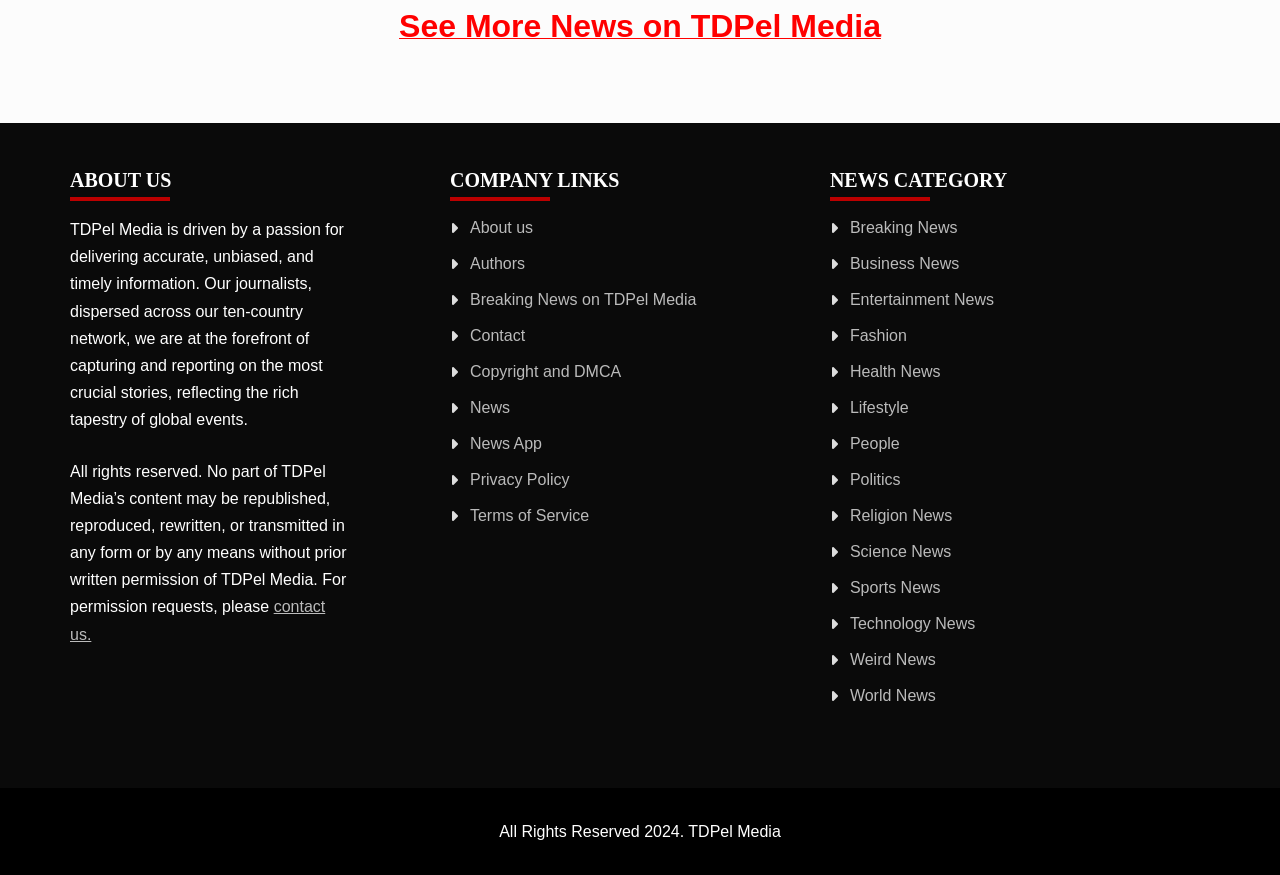Locate the coordinates of the bounding box for the clickable region that fulfills this instruction: "Visit 'Breaking News on TDPel Media'".

[0.664, 0.25, 0.748, 0.27]